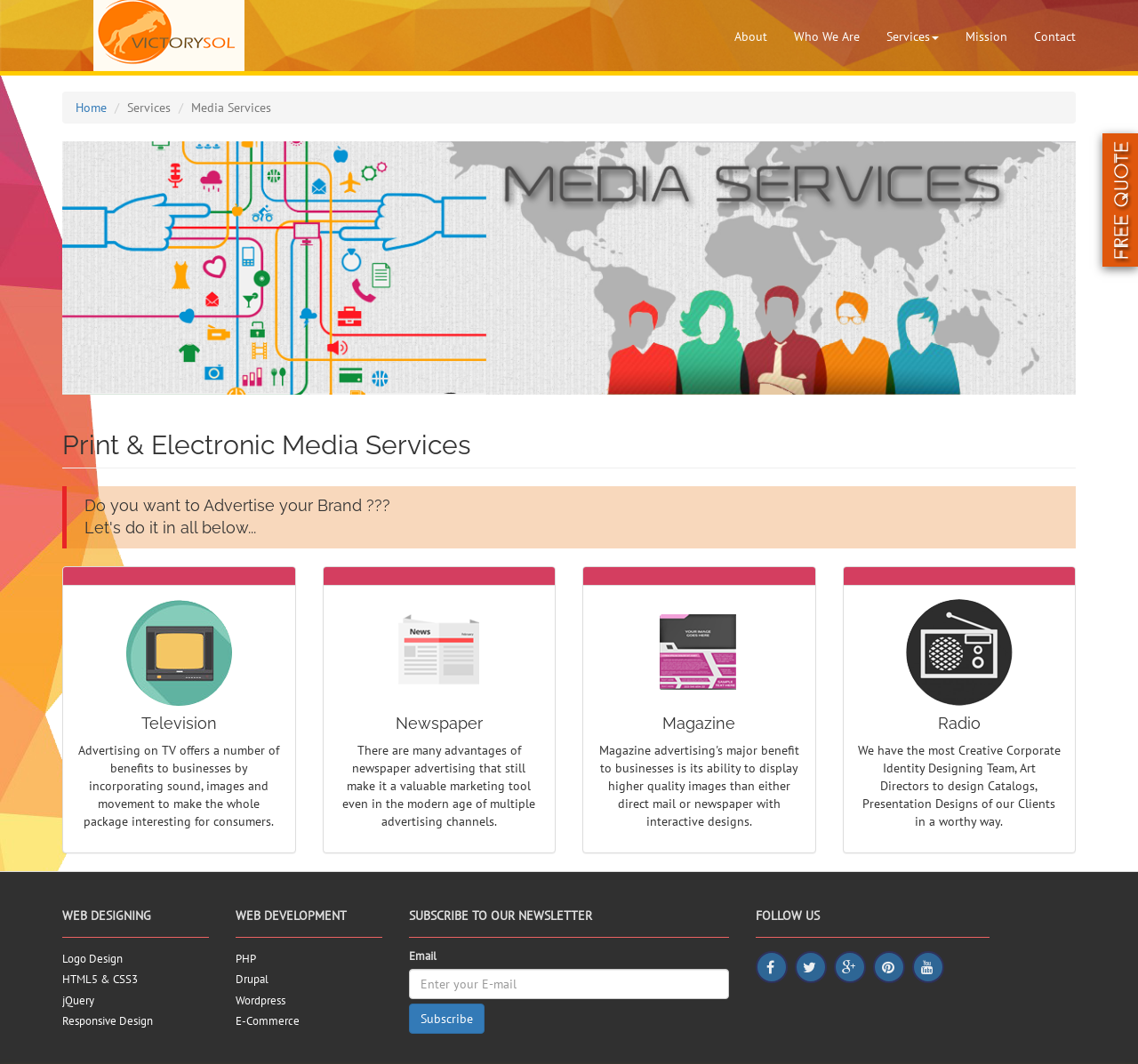Please identify the bounding box coordinates of the element that needs to be clicked to execute the following command: "Enter your email address". Provide the bounding box using four float numbers between 0 and 1, formatted as [left, top, right, bottom].

[0.359, 0.911, 0.641, 0.939]